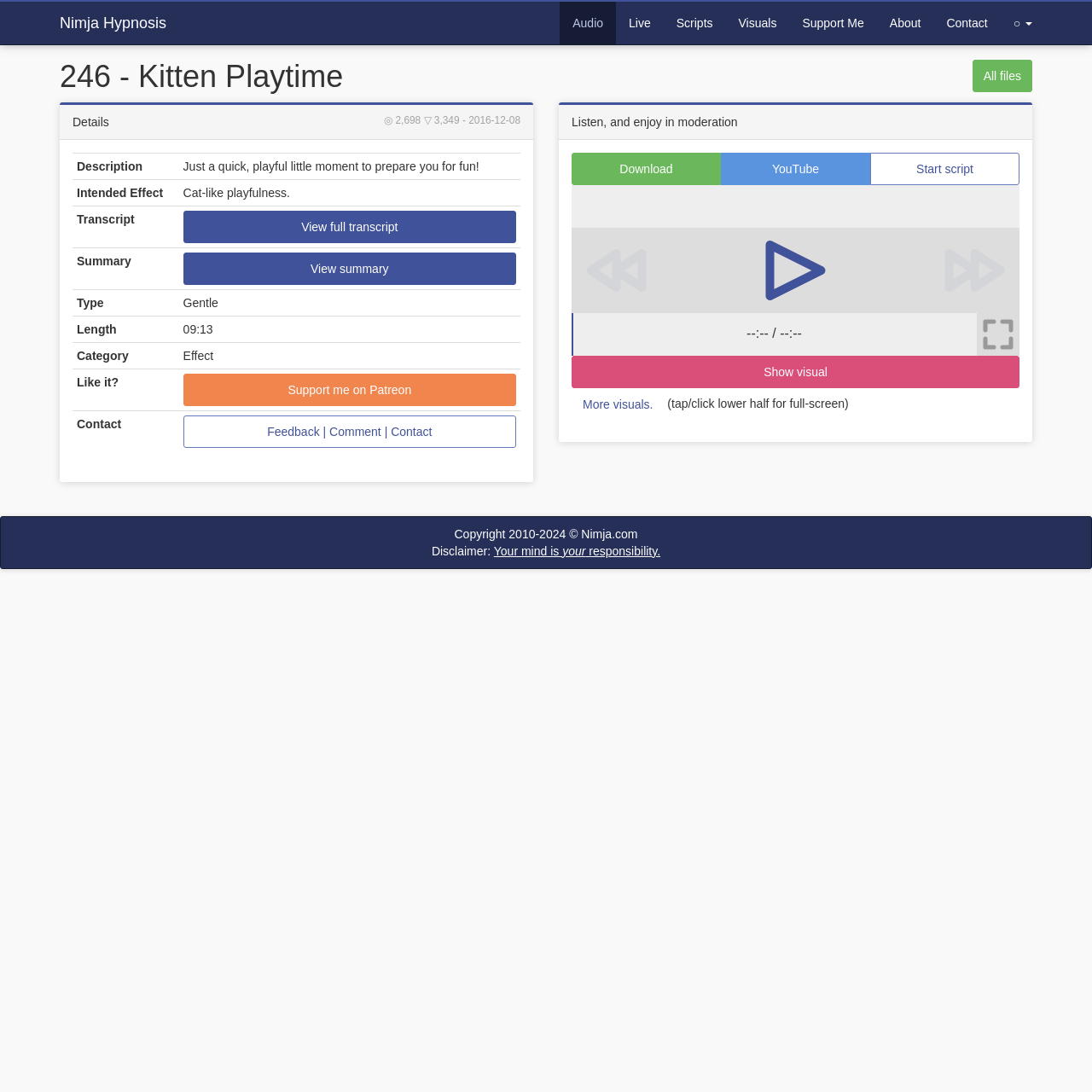What is the category of this hypnosis session?
Using the image, give a concise answer in the form of a single word or short phrase.

Effect